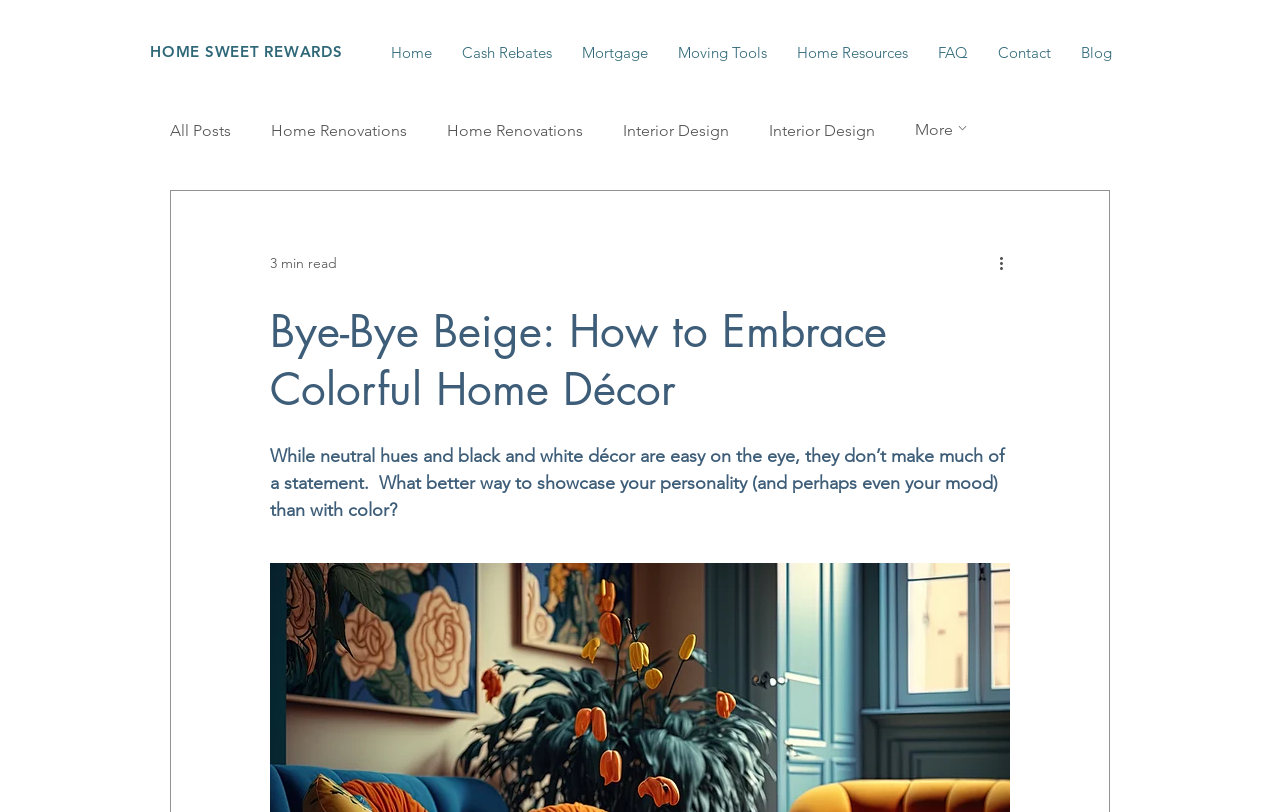Locate the bounding box coordinates of the clickable part needed for the task: "View 'All Posts'".

[0.133, 0.148, 0.18, 0.172]